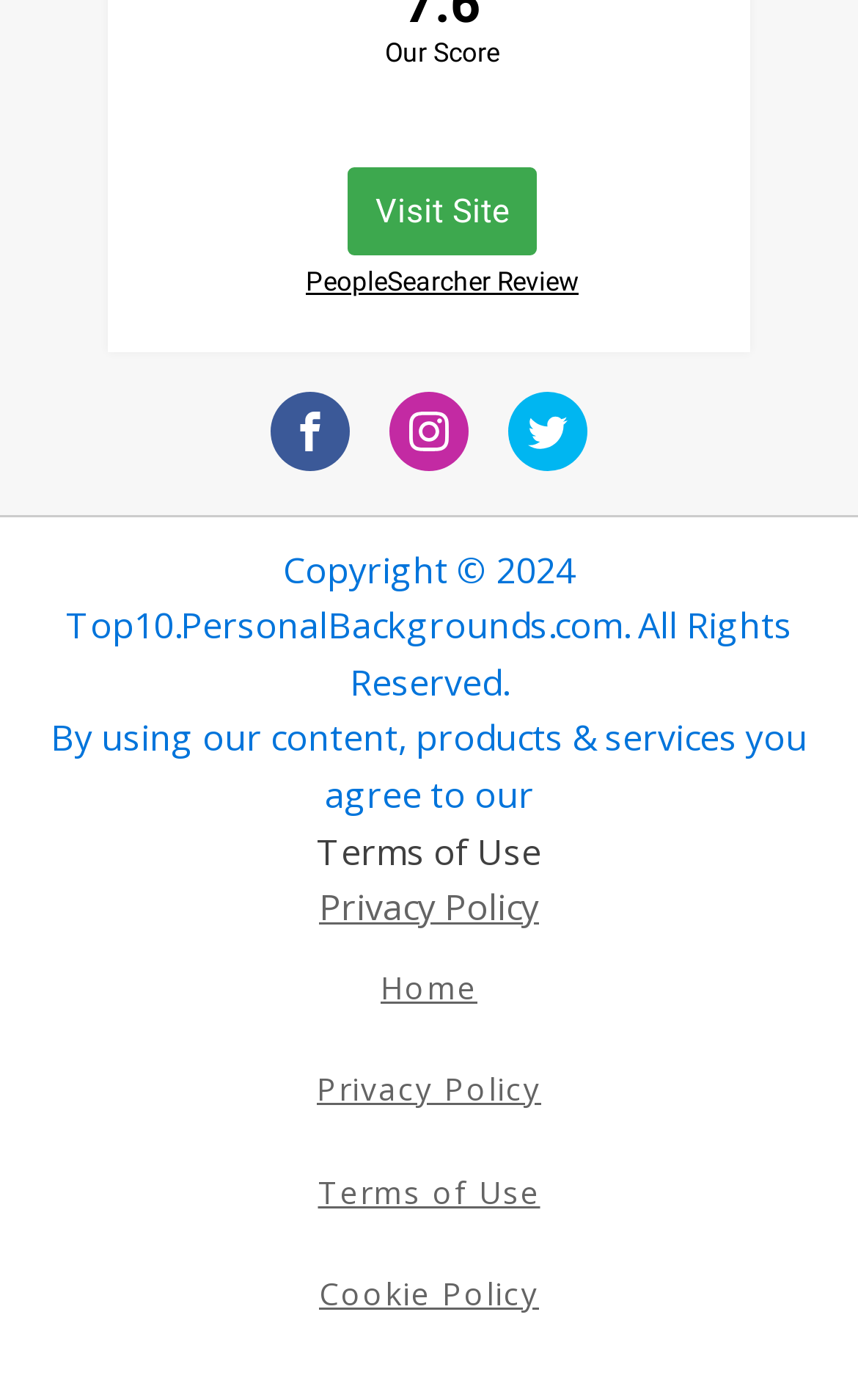Can you give a detailed response to the following question using the information from the image? What is the purpose of the links at the bottom of the webpage?

I analyzed the text of the links at the bottom of the webpage, including 'Terms of Use', 'Privacy Policy', and 'Cookie Policy', and determined that they are related to the website's terms and policies.